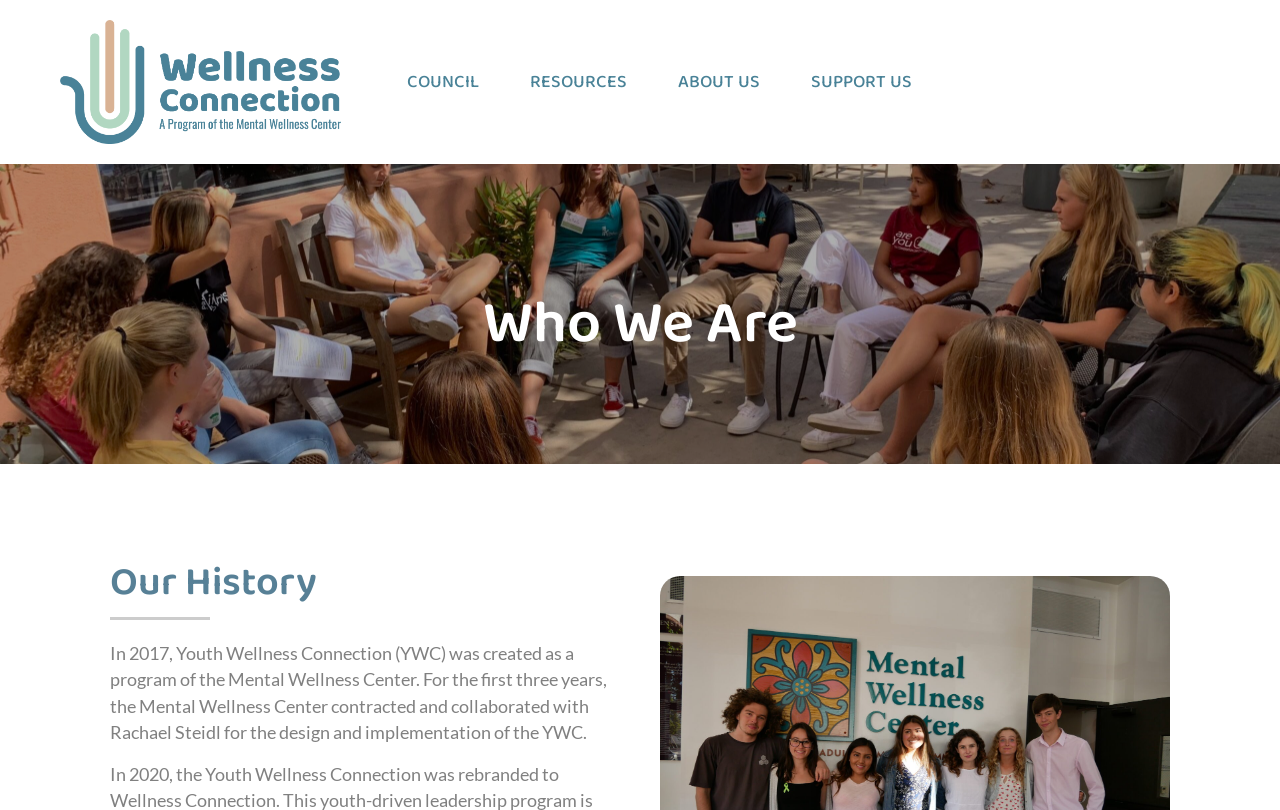Analyze the image and answer the question with as much detail as possible: 
What is the purpose of the webpage?

I inferred this answer by analyzing the content of the webpage, which includes a heading 'Who We Are' and a paragraph describing the history of the organization. This suggests that the purpose of the webpage is to introduce the organization and provide information about its background.